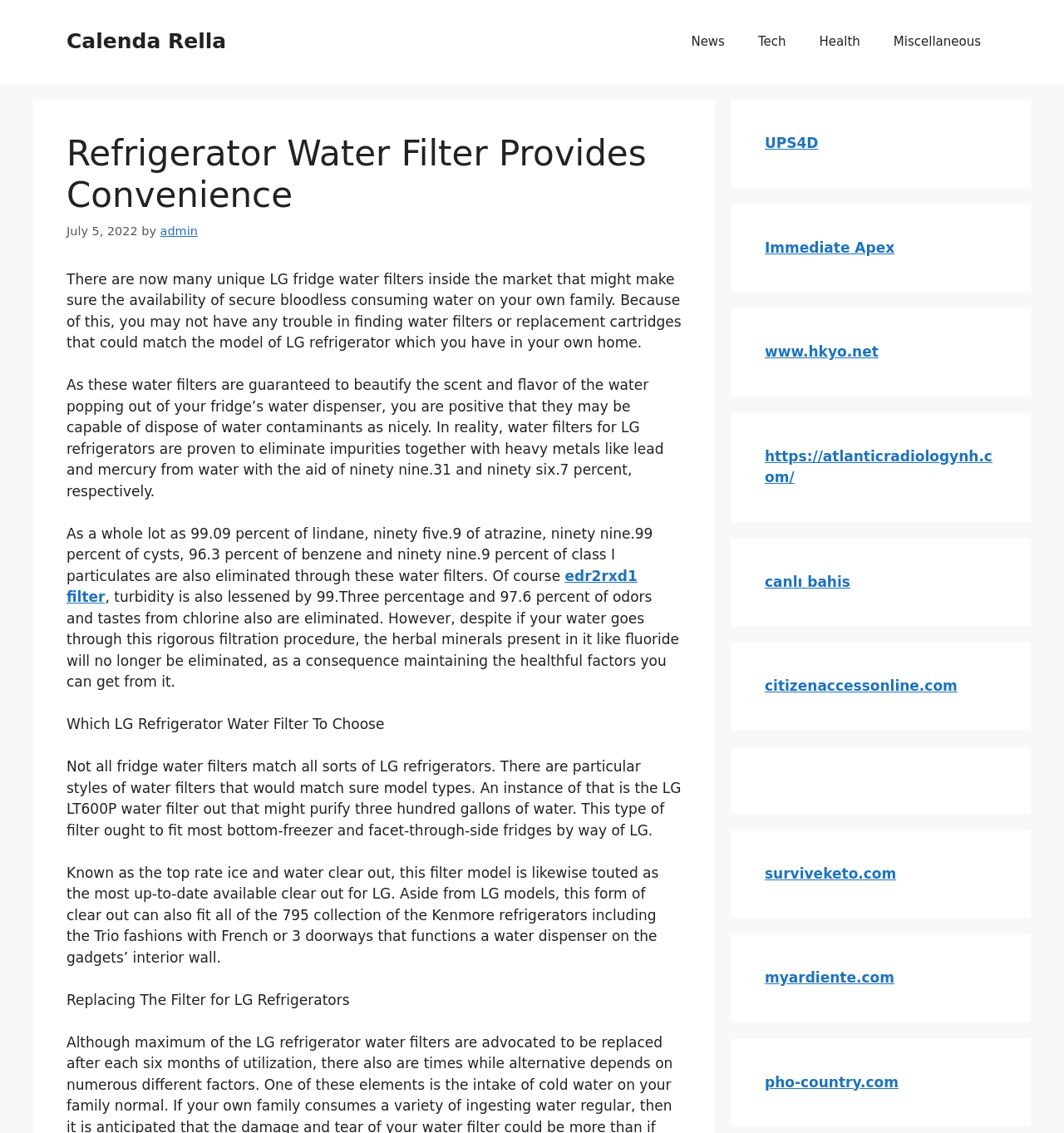Please provide the bounding box coordinates for the element that needs to be clicked to perform the instruction: "Click on the link 'Tayeb-Fligelman, E.'". The coordinates must consist of four float numbers between 0 and 1, formatted as [left, top, right, bottom].

None